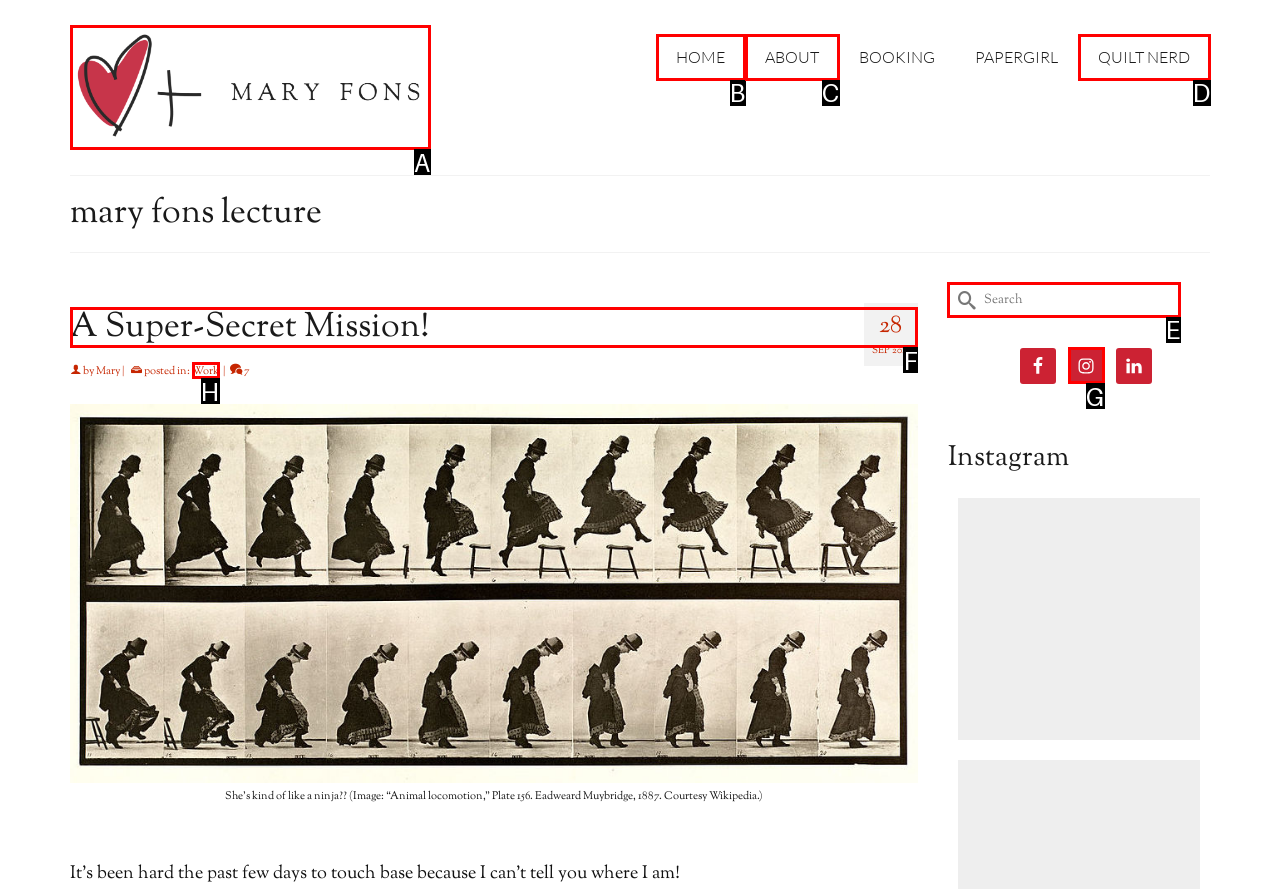Identify the correct letter of the UI element to click for this task: Search for something
Respond with the letter from the listed options.

E